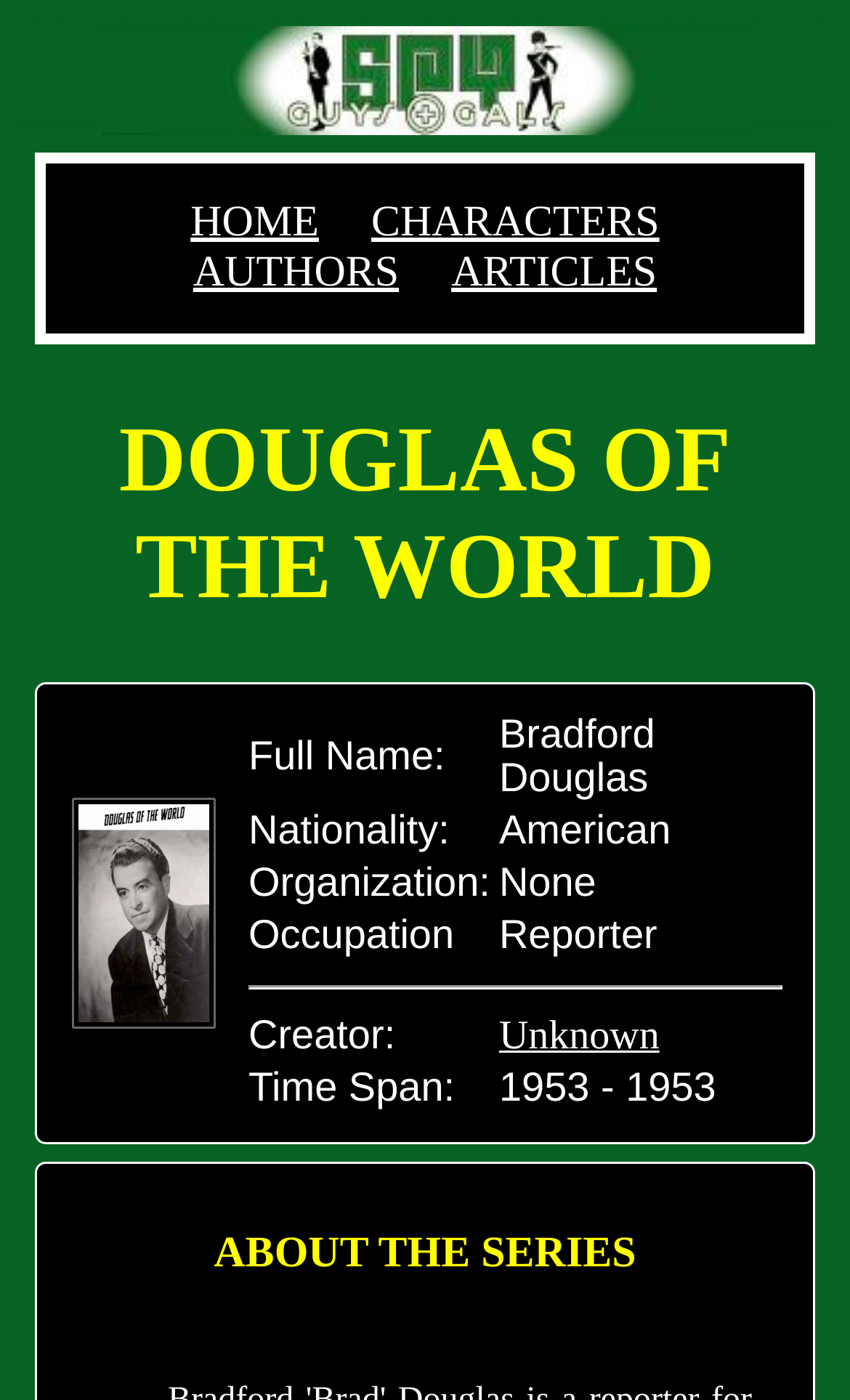Articulate a complete and detailed caption of the webpage elements.

The webpage is a fan's guide to the Douglas of the World series. At the top, there is a logo image of SGAG (Spy Guys And Gals) on the left side, taking up about 77% of the width. Below the logo, there are four navigation links: HOME, CHARACTERS, AUTHORS, and ARTICLES, arranged horizontally and centered.

The main content of the page is divided into two sections. The first section has a heading "DOUGLAS OF THE WORLD" in a large font, spanning almost the entire width of the page. Below the heading, there is a table with three columns. The first column contains an image of Douglas of the World, taking up about 20% of the width. The second column is empty, and the third column contains a detailed description of the character, including full name, nationality, organization, occupation, creator, and time span. The description is organized into a table with multiple rows, each containing a label and a value.

The second section of the page has a heading "ABOUT THE SERIES" at the bottom, taking up about 85% of the width. However, there is no content below this heading, suggesting that it might be a title for a section that is not yet populated.